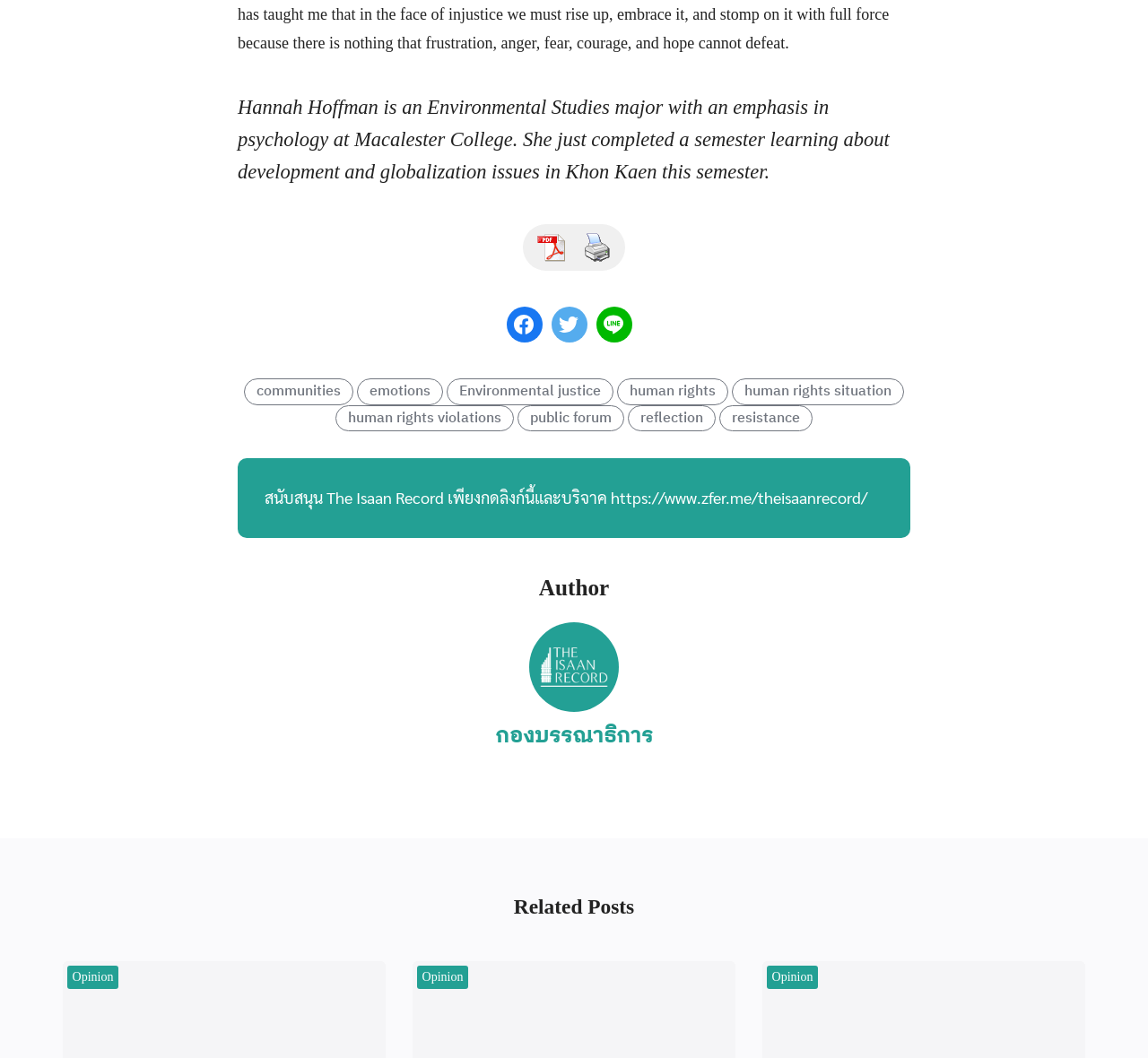What is the topic of the links in the section below the author's description?
Respond to the question with a single word or phrase according to the image.

Related Posts